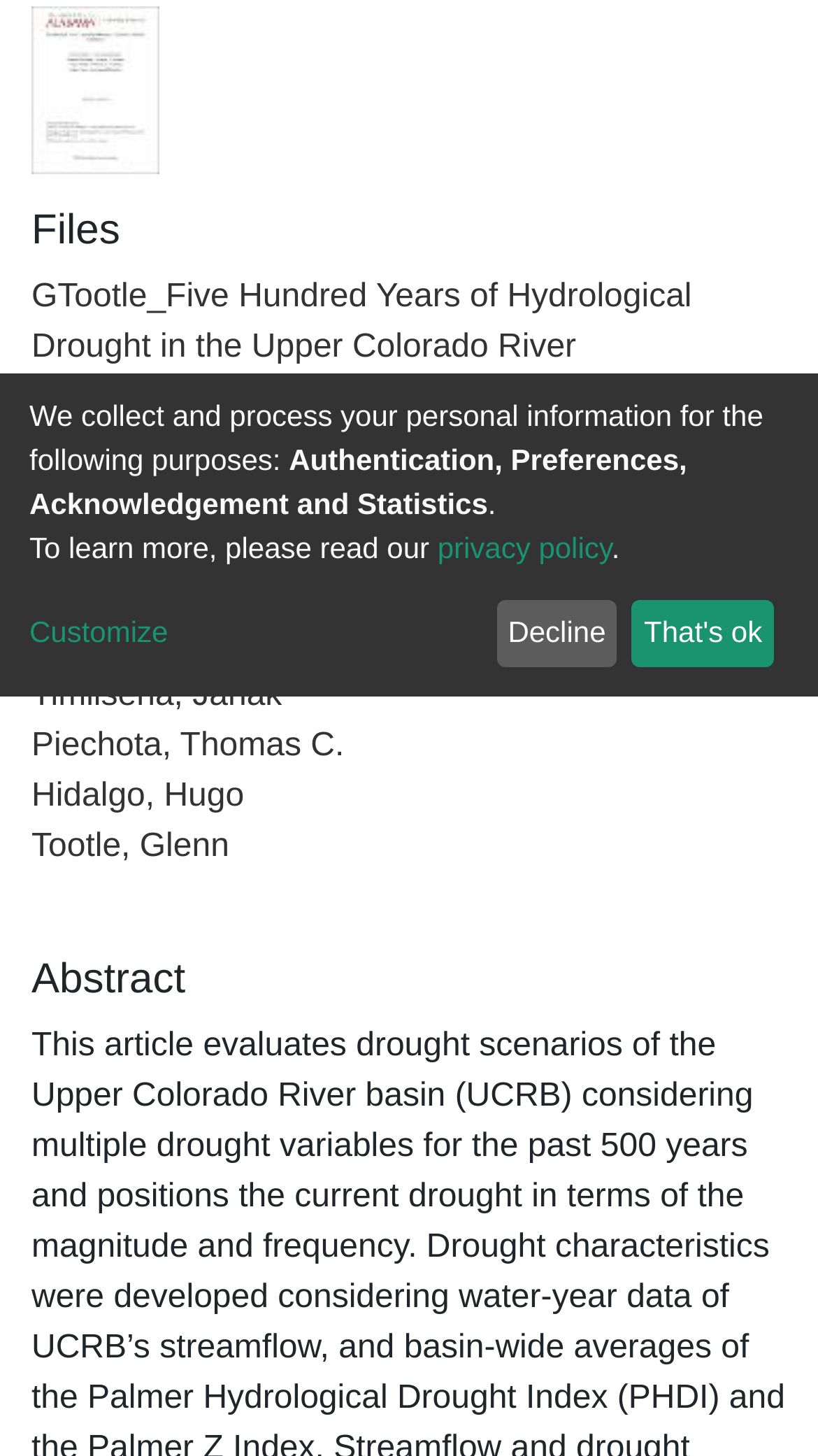Given the element description: "Customize", predict the bounding box coordinates of the UI element it refers to, using four float numbers between 0 and 1, i.e., [left, top, right, bottom].

[0.036, 0.42, 0.589, 0.45]